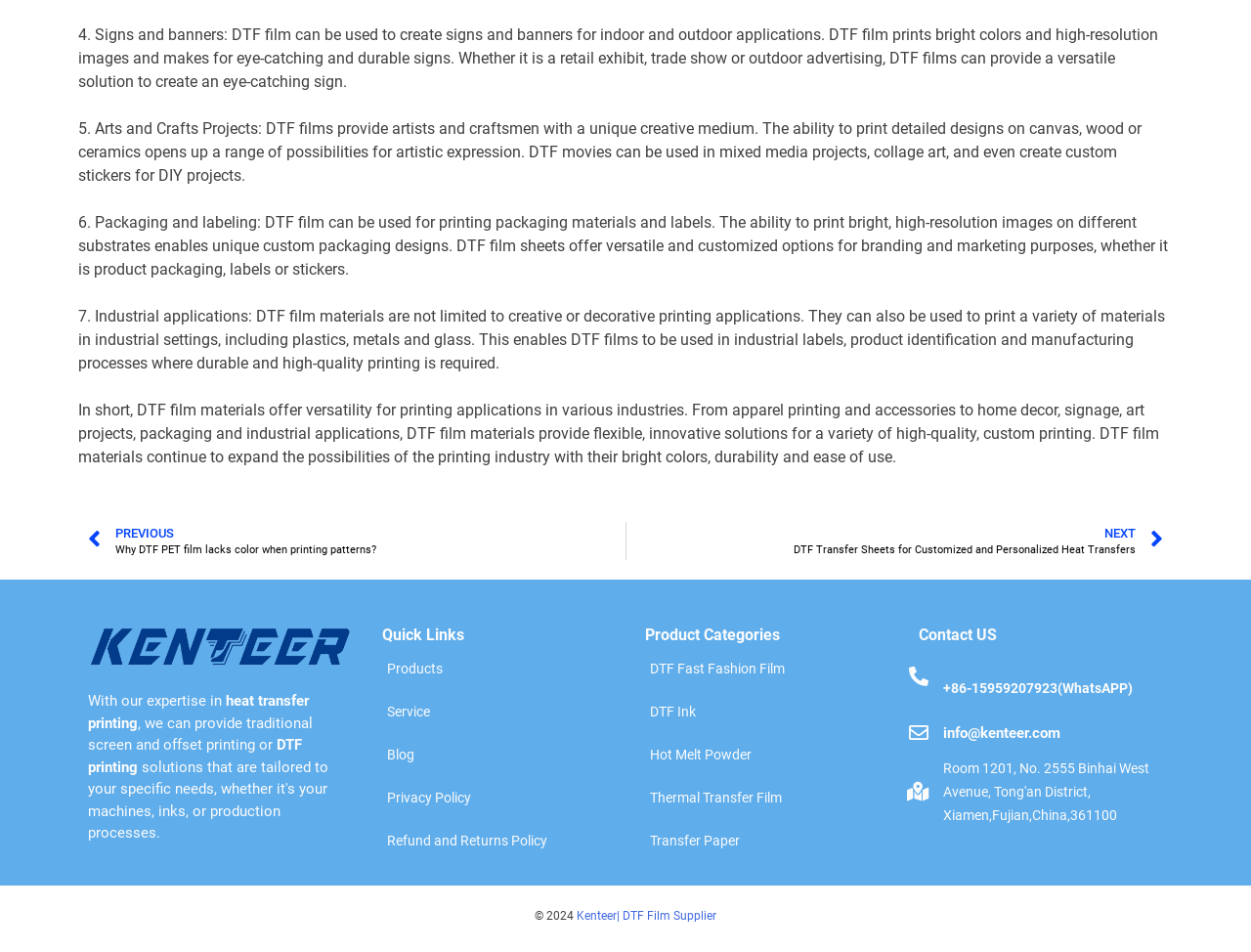What is DTF film used for?
Please provide a comprehensive answer to the question based on the webpage screenshot.

Based on the webpage, DTF film is used for various applications including creating signs and banners, arts and crafts projects, packaging and labeling, and industrial applications such as printing on plastics, metals, and glass.